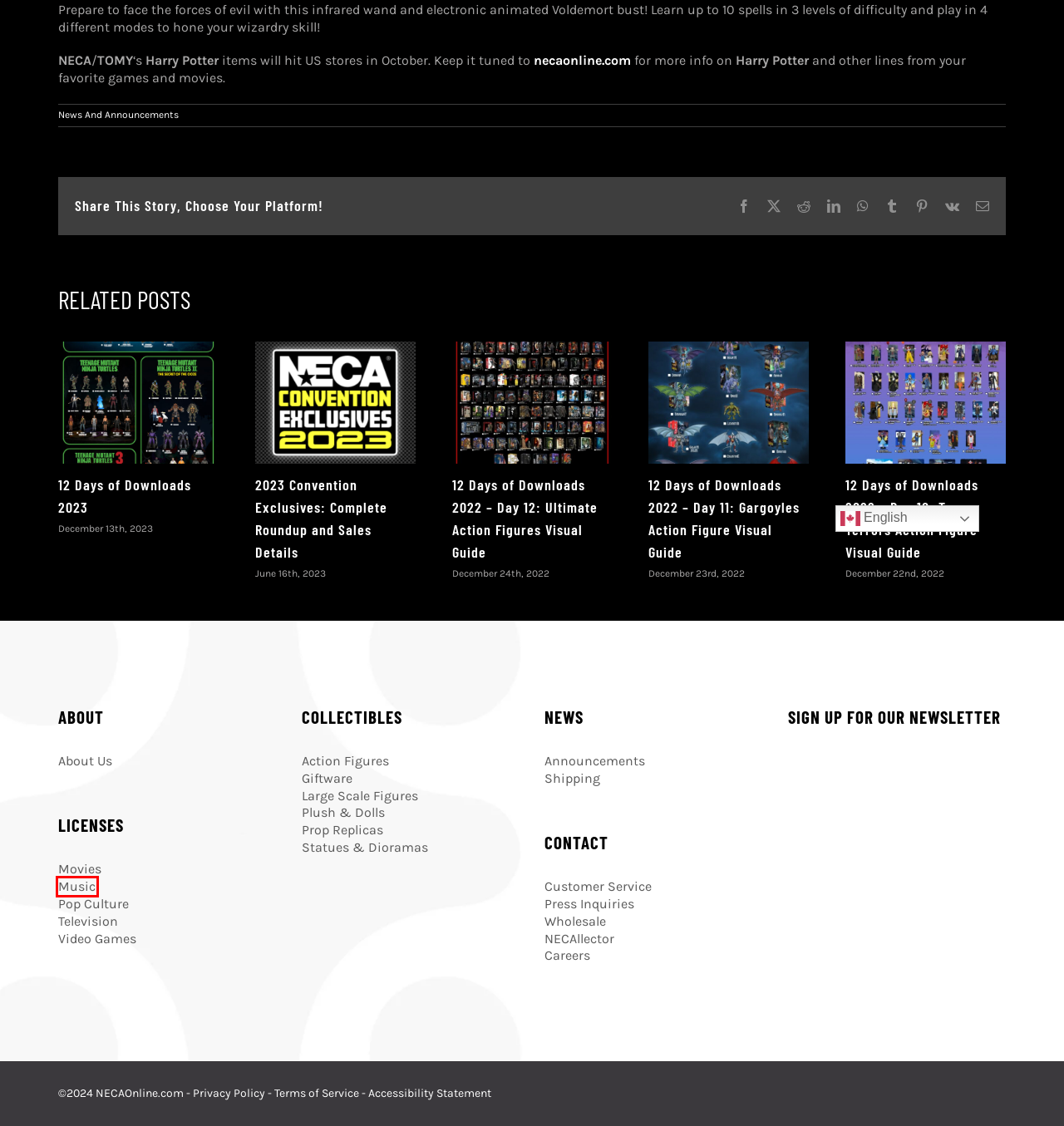You have a screenshot of a webpage with a red bounding box around an element. Identify the webpage description that best fits the new page that appears after clicking the selected element in the red bounding box. Here are the candidates:
A. Privacy Policy – NECAOnline.com
B. TV – NECAOnline.com
C. Movies – NECAOnline.com
D. Giftware – NECAOnline.com
E. Music – NECAOnline.com
F. Pop Culture – NECAOnline.com
G. Plush & Dolls – NECAOnline.com
H. Action Figures – NECAOnline.com

E